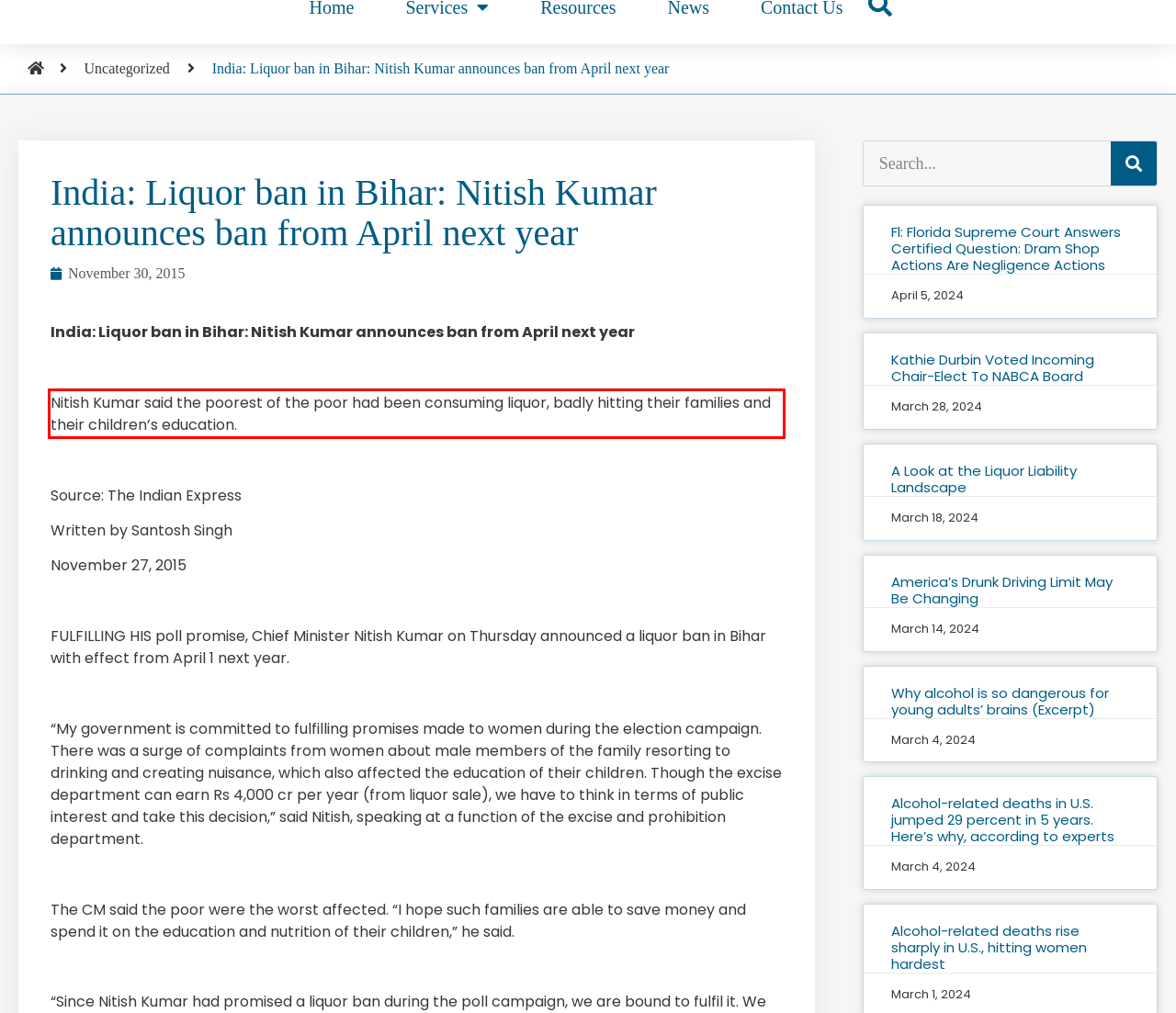With the provided screenshot of a webpage, locate the red bounding box and perform OCR to extract the text content inside it.

Nitish Kumar said the poorest of the poor had been consuming liquor, badly hitting their families and their children’s education.